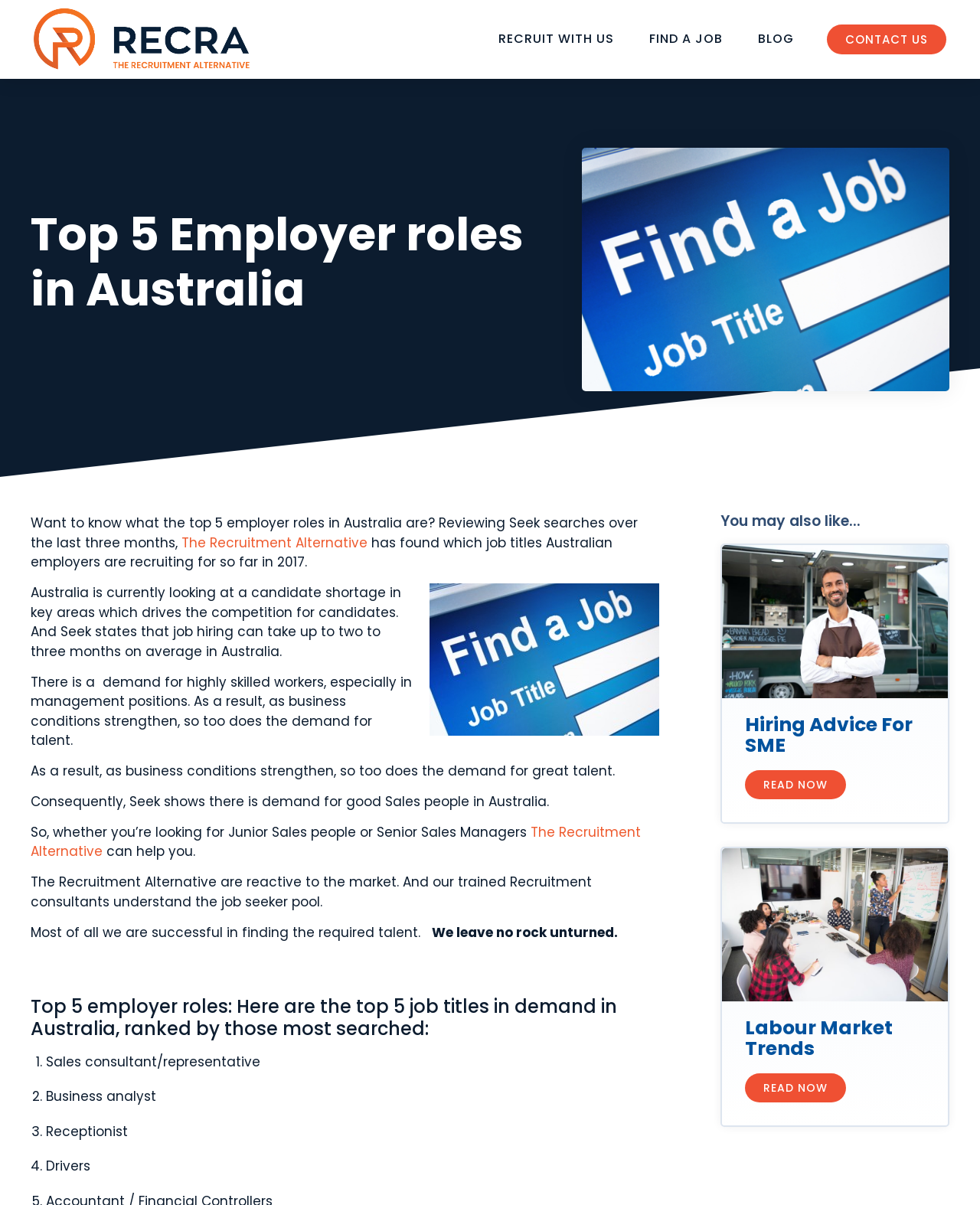Give a concise answer using only one word or phrase for this question:
What is the role of The Recruitment Alternative?

Helping to find talent